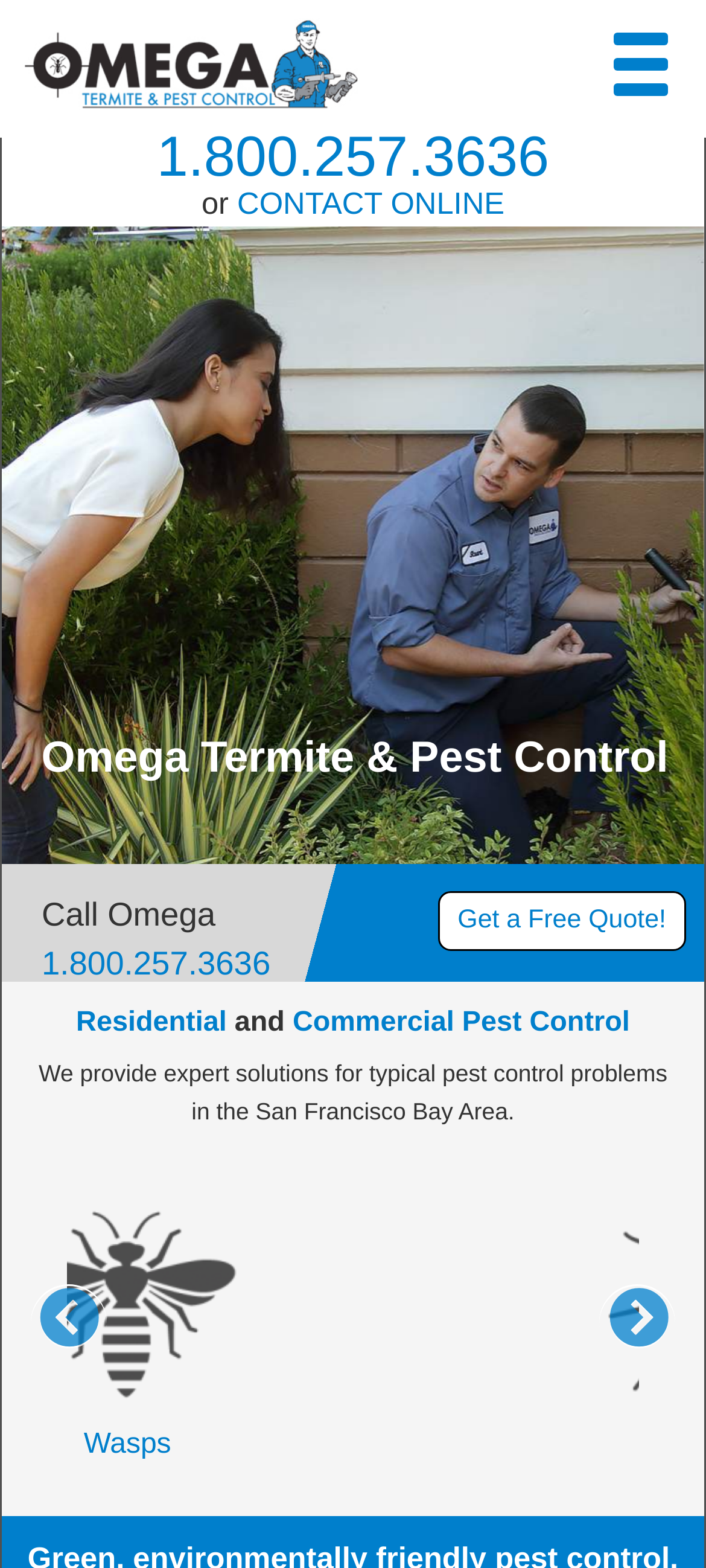Give the bounding box coordinates for the element described as: "CONTACT ONLINE".

[0.336, 0.119, 0.715, 0.141]